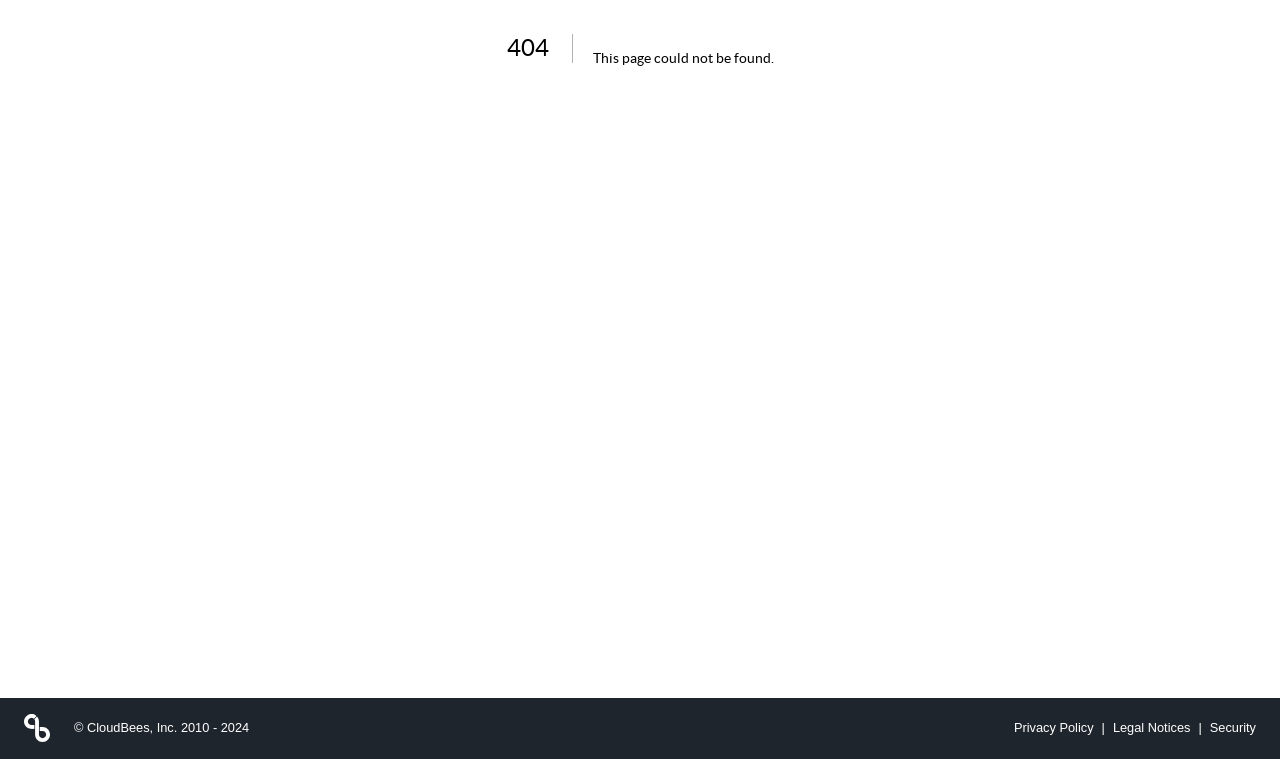Identify the bounding box for the described UI element: "Legal Notices".

[0.863, 0.946, 0.936, 0.971]